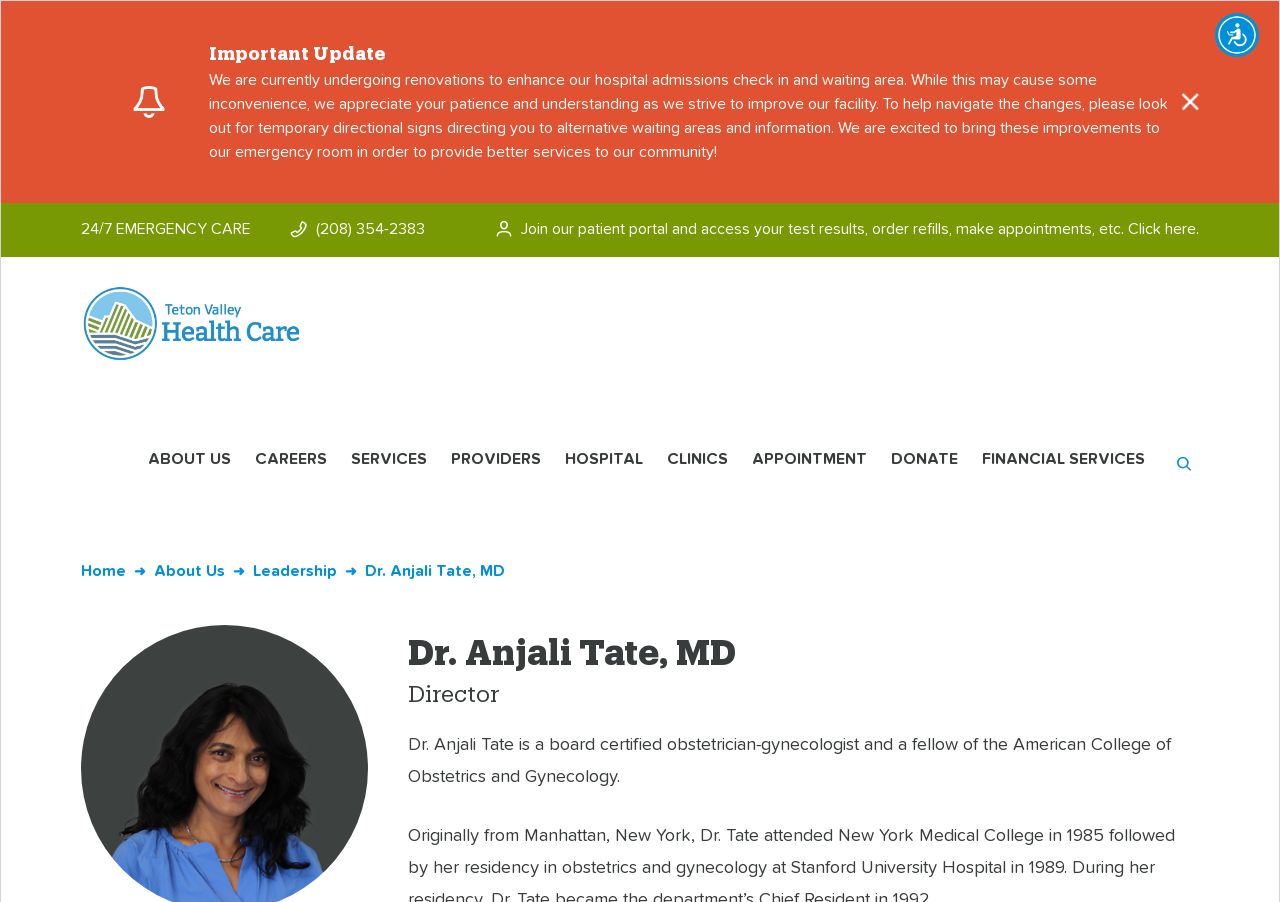Identify the bounding box coordinates for the element you need to click to achieve the following task: "Go to the About Us page". Provide the bounding box coordinates as four float numbers between 0 and 1, in the form [left, top, right, bottom].

[0.12, 0.625, 0.176, 0.643]